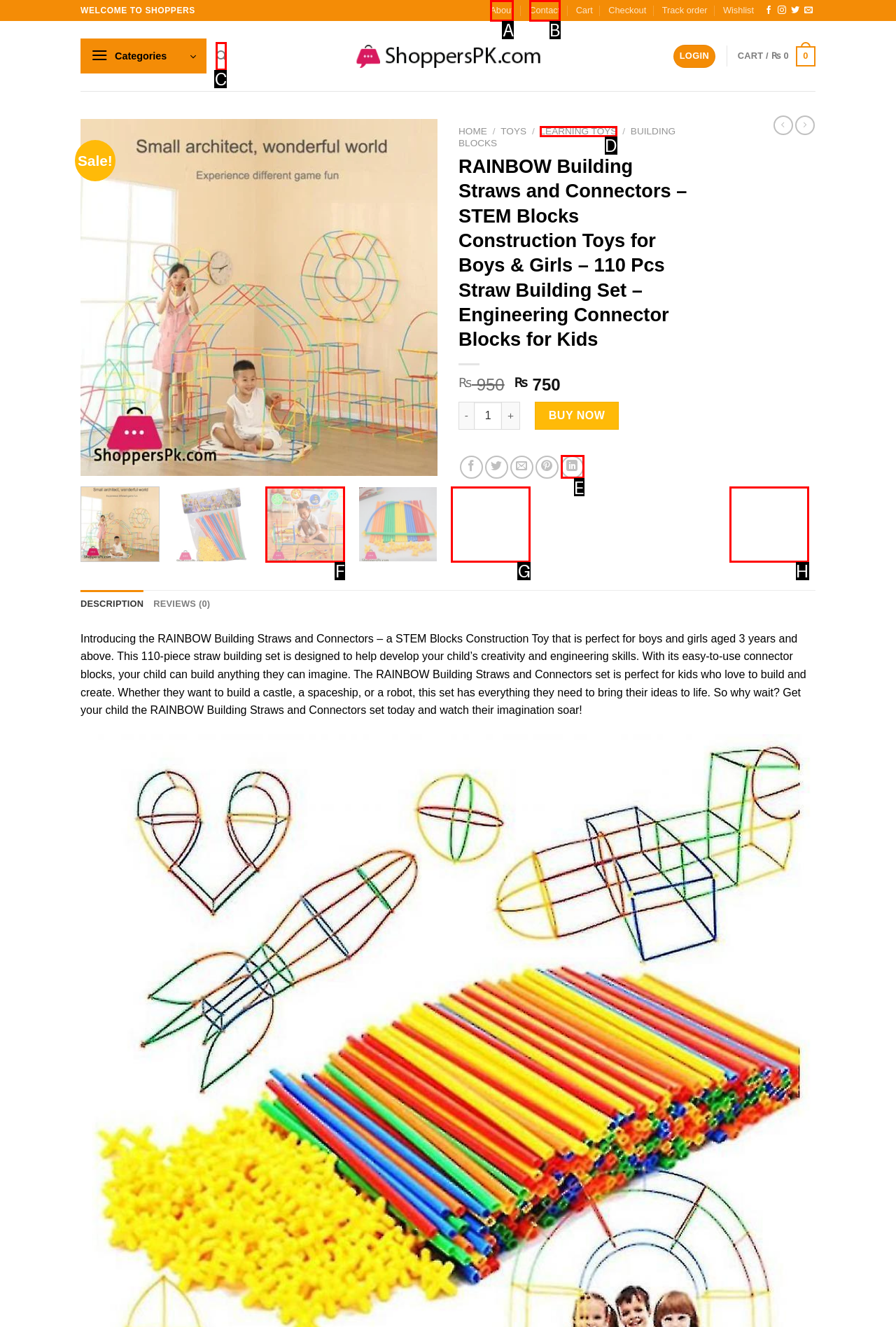Identify the letter of the option to click in order to Search for products. Answer with the letter directly.

C